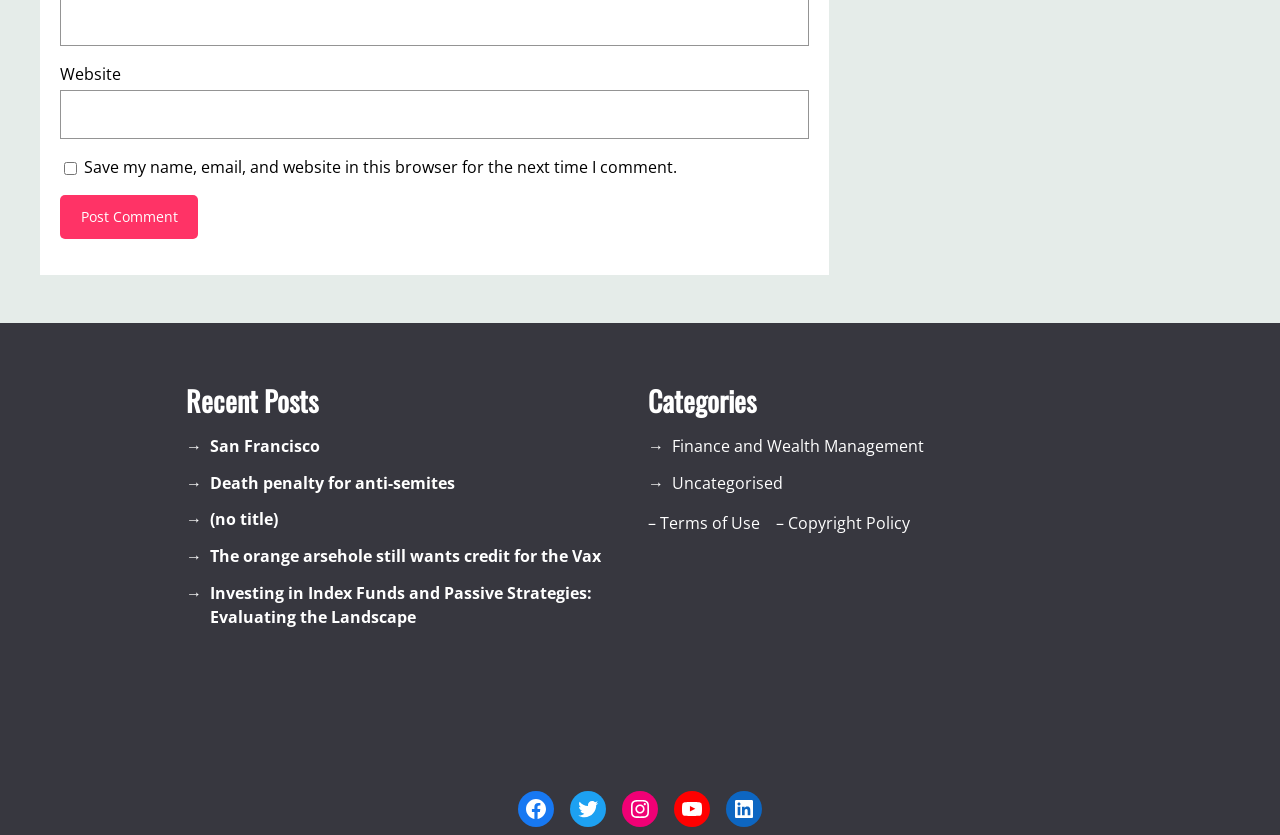Answer the following query with a single word or phrase:
What is the purpose of the textbox?

Commenting